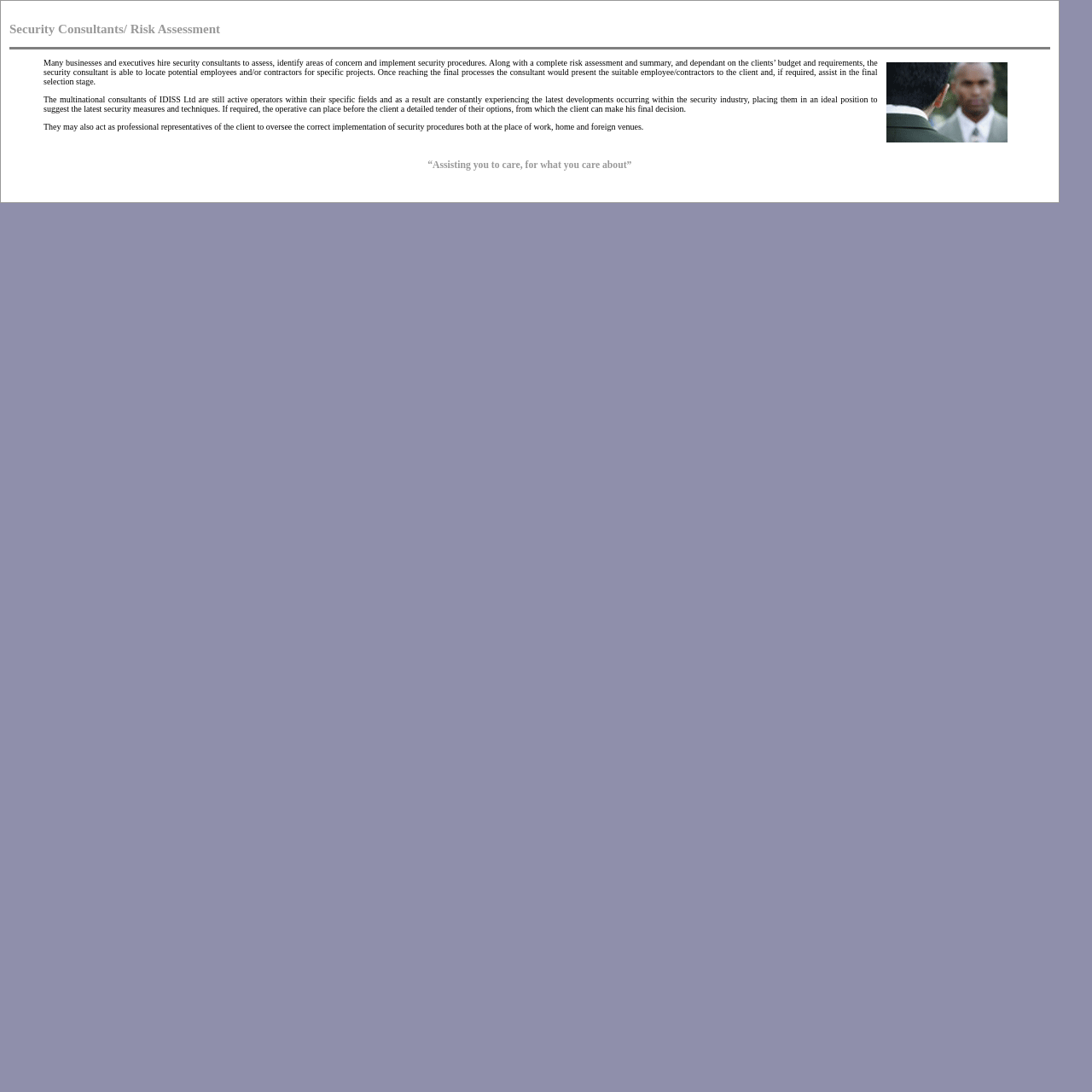What is the role of security consultants in implementation?
Refer to the screenshot and respond with a concise word or phrase.

Oversee implementation